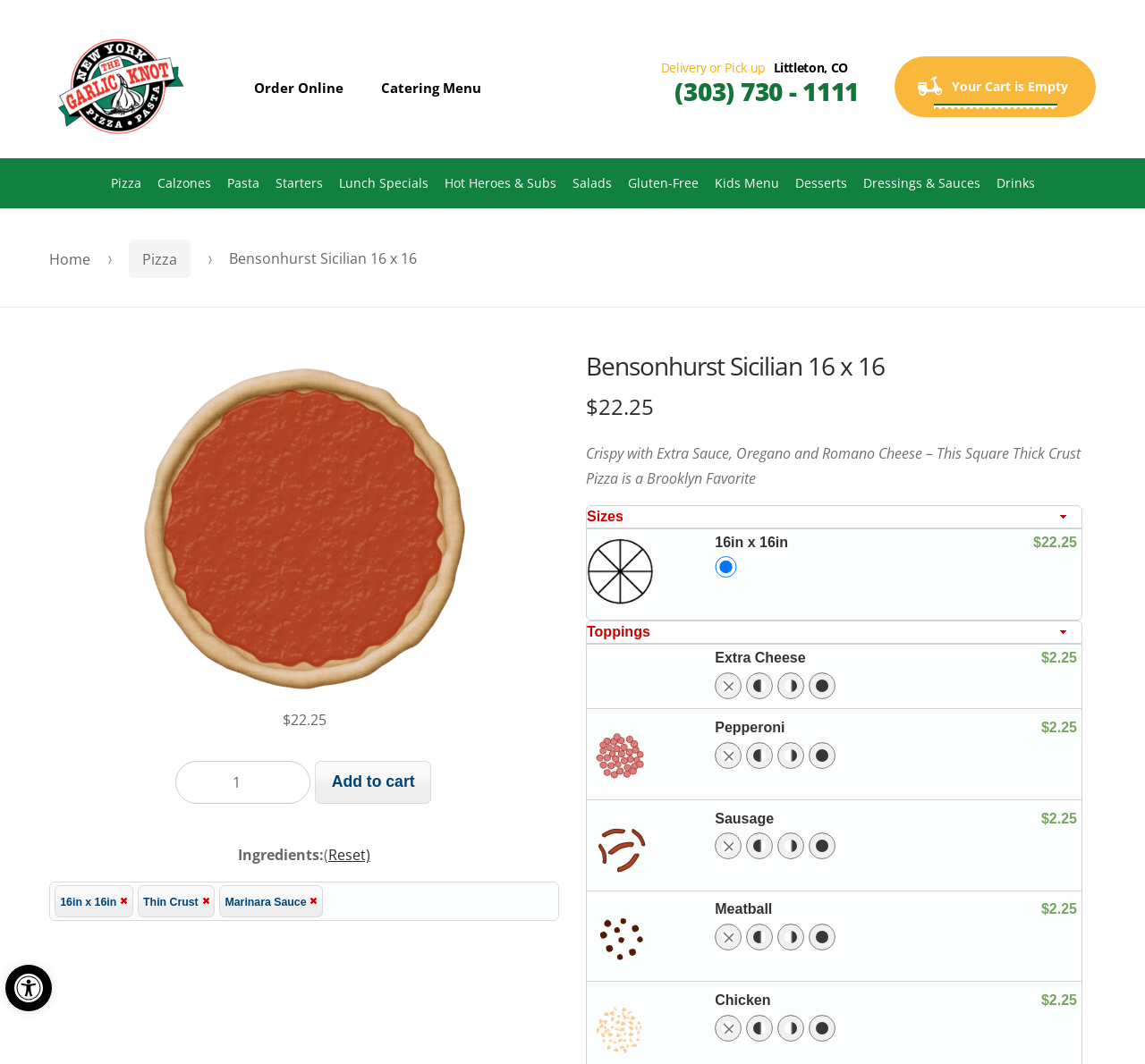Can you find the bounding box coordinates of the area I should click to execute the following instruction: "Add the pizza to cart"?

[0.275, 0.715, 0.377, 0.755]